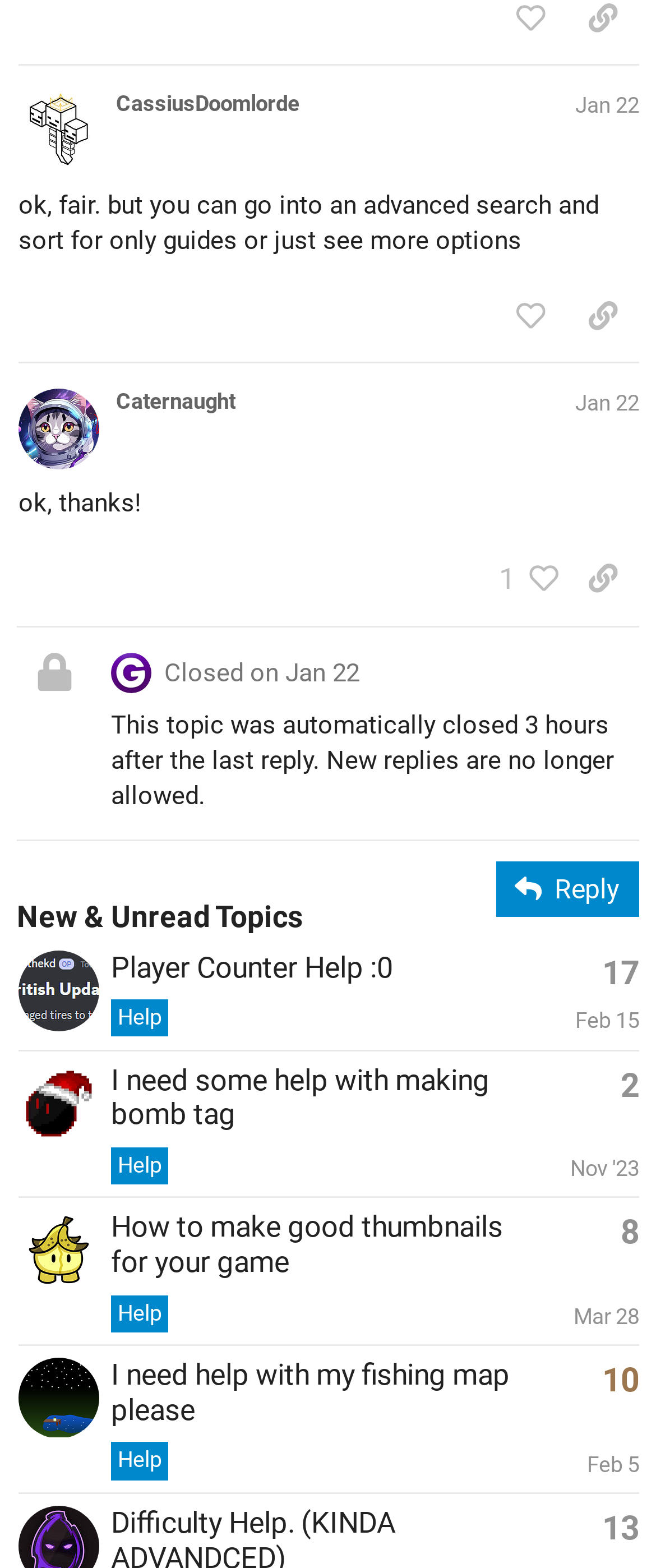Analyze the image and give a detailed response to the question:
What is the username of the person who made the first post?

I looked at the first post region and found the link with the text 'CassiusDoomlorde', which is the username of the person who made the first post.